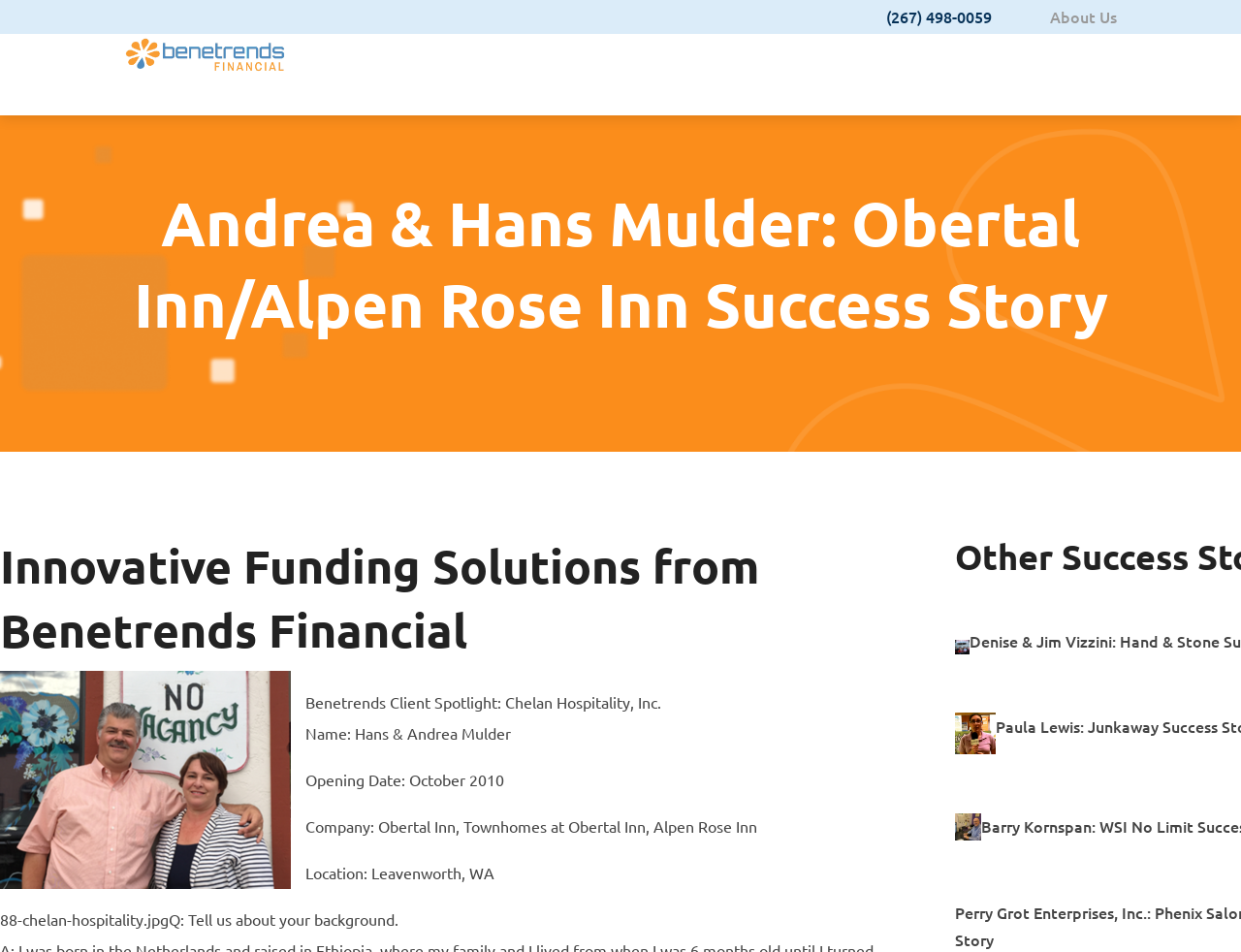Using the given element description, provide the bounding box coordinates (top-left x, top-left y, bottom-right x, bottom-right y) for the corresponding UI element in the screenshot: name="s" placeholder="Search …" title="Search for:"

[0.157, 0.034, 0.877, 0.036]